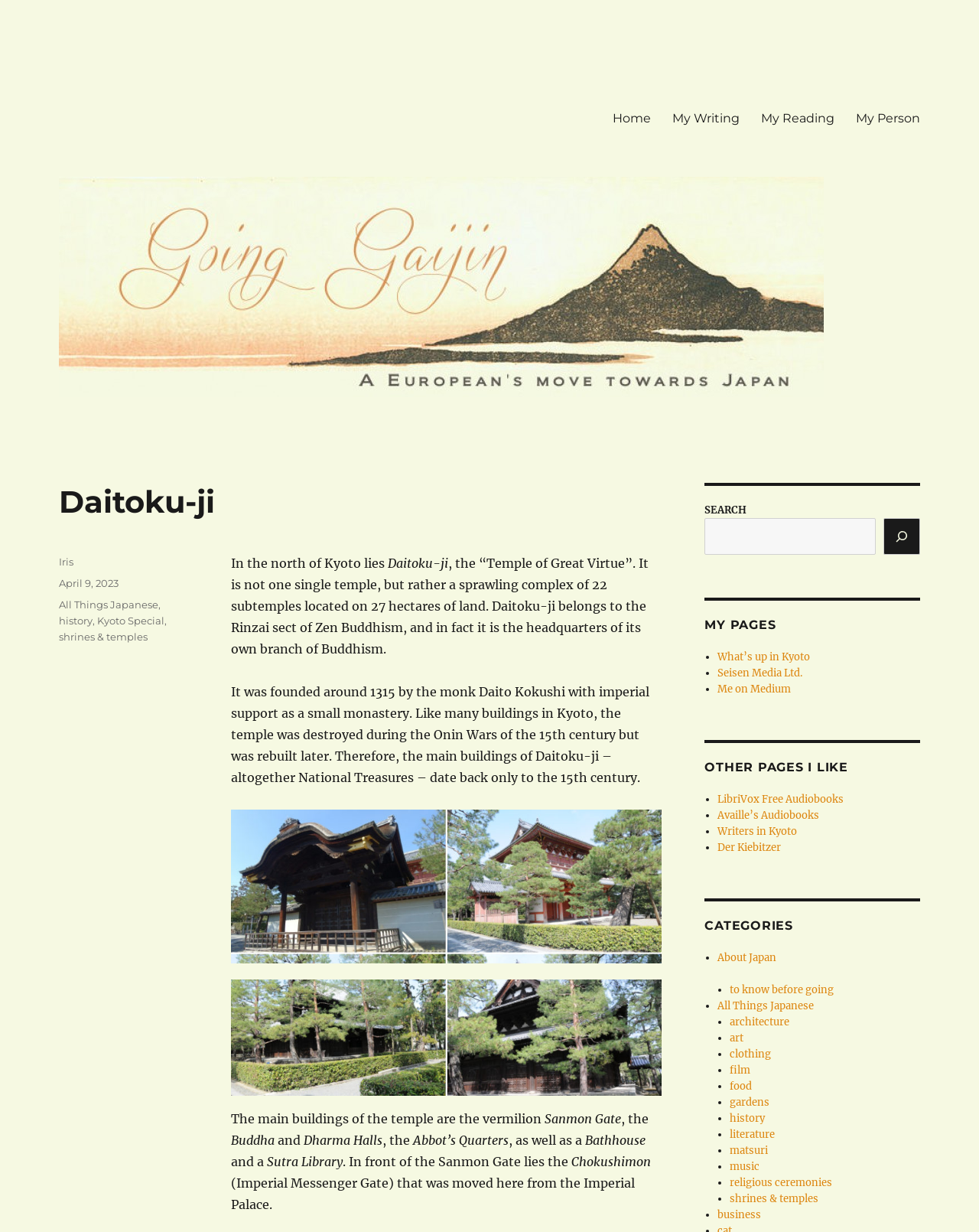Using the provided element description "April 9, 2023April 9, 2023", determine the bounding box coordinates of the UI element.

[0.06, 0.468, 0.121, 0.478]